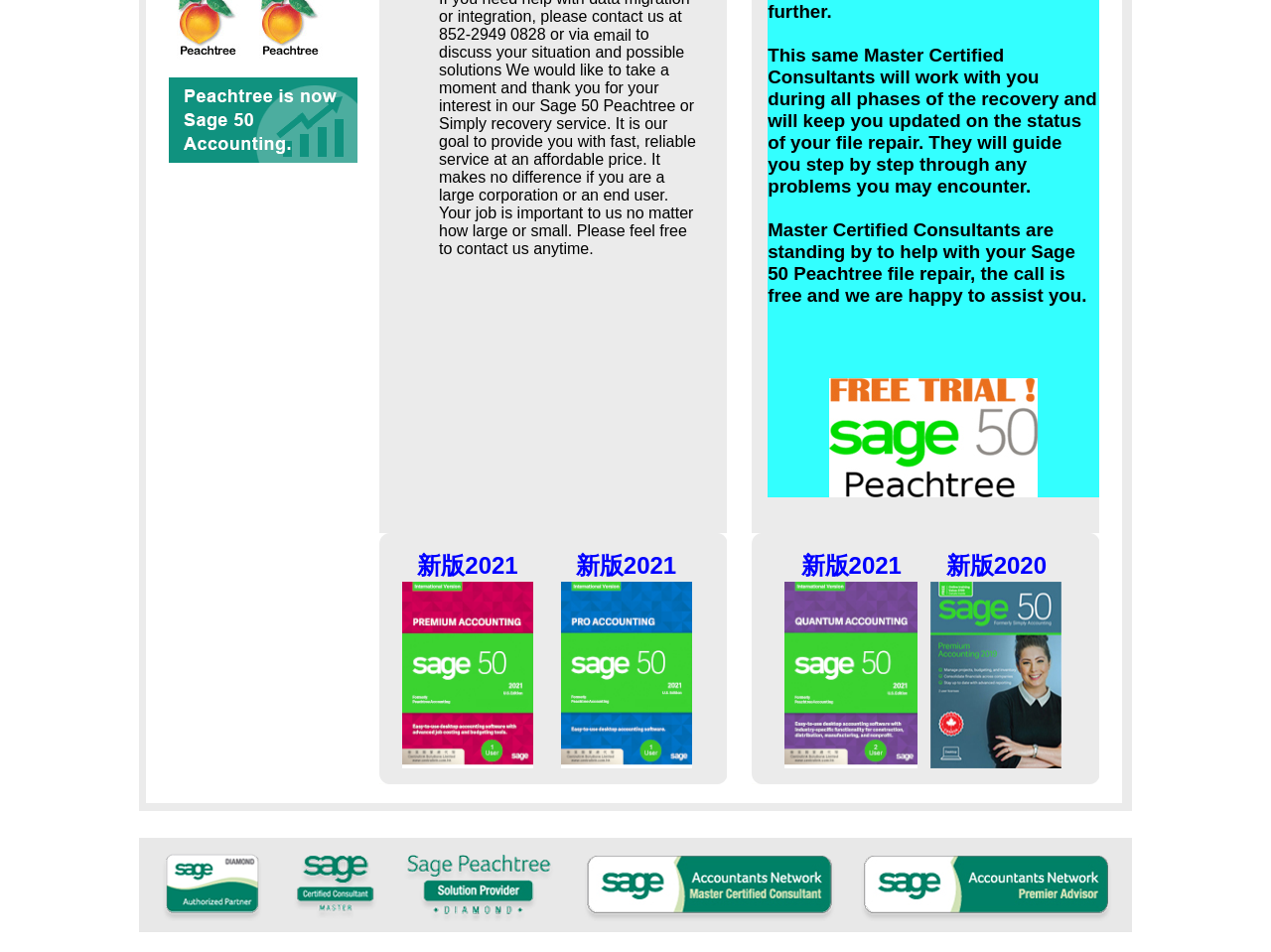Identify the bounding box for the UI element specified in this description: "Gift Cards". The coordinates must be four float numbers between 0 and 1, formatted as [left, top, right, bottom].

None